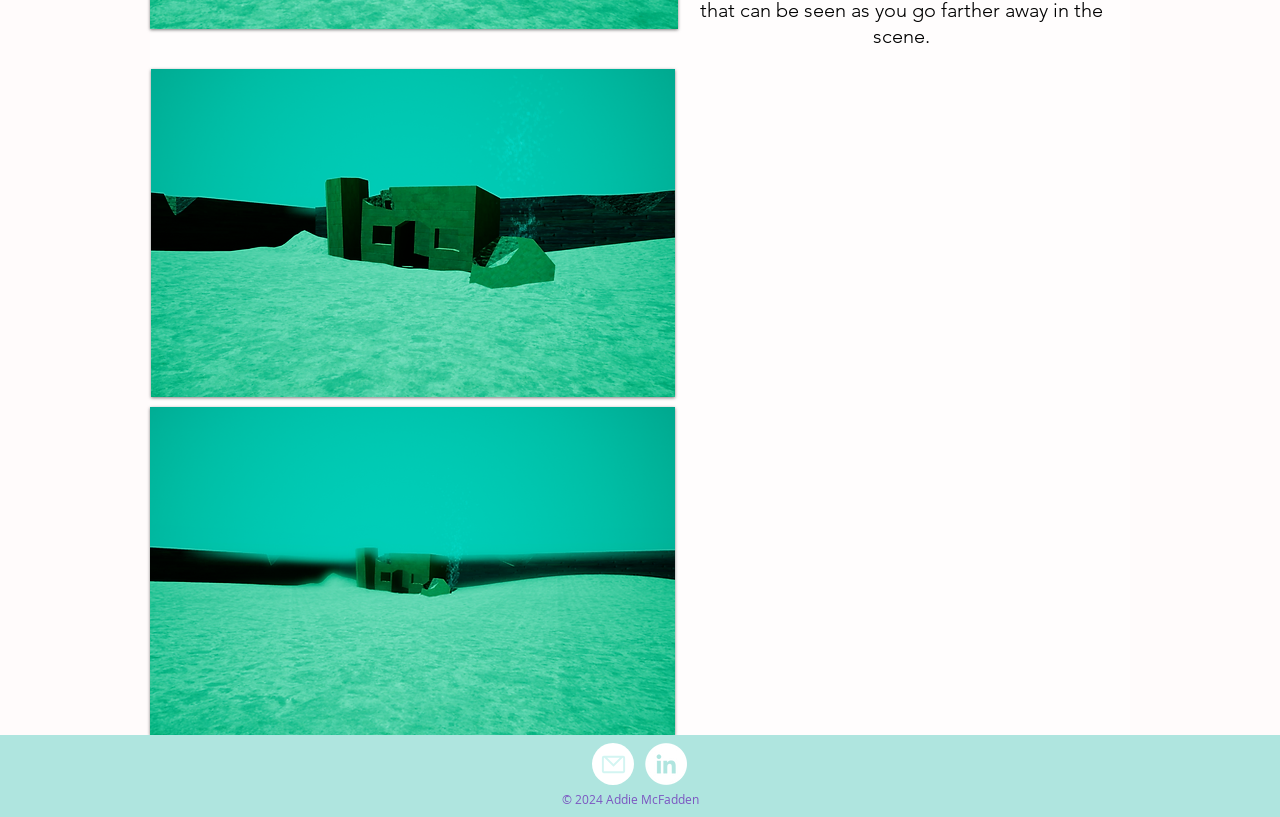Locate the bounding box coordinates of the UI element described by: "Mail". Provide the coordinates as four float numbers between 0 and 1, formatted as [left, top, right, bottom].

[0.462, 0.909, 0.495, 0.961]